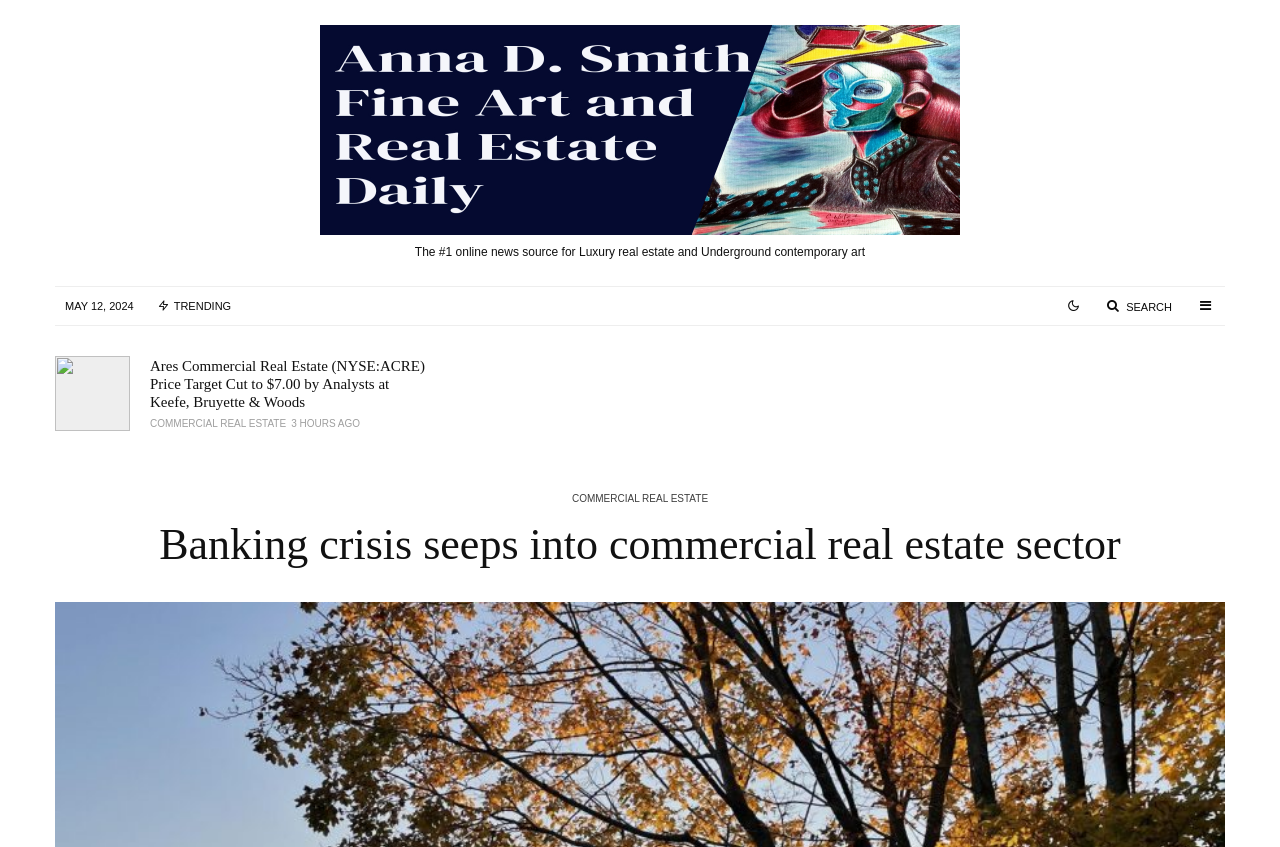How many articles are on this webpage?
Please answer using one word or phrase, based on the screenshot.

3